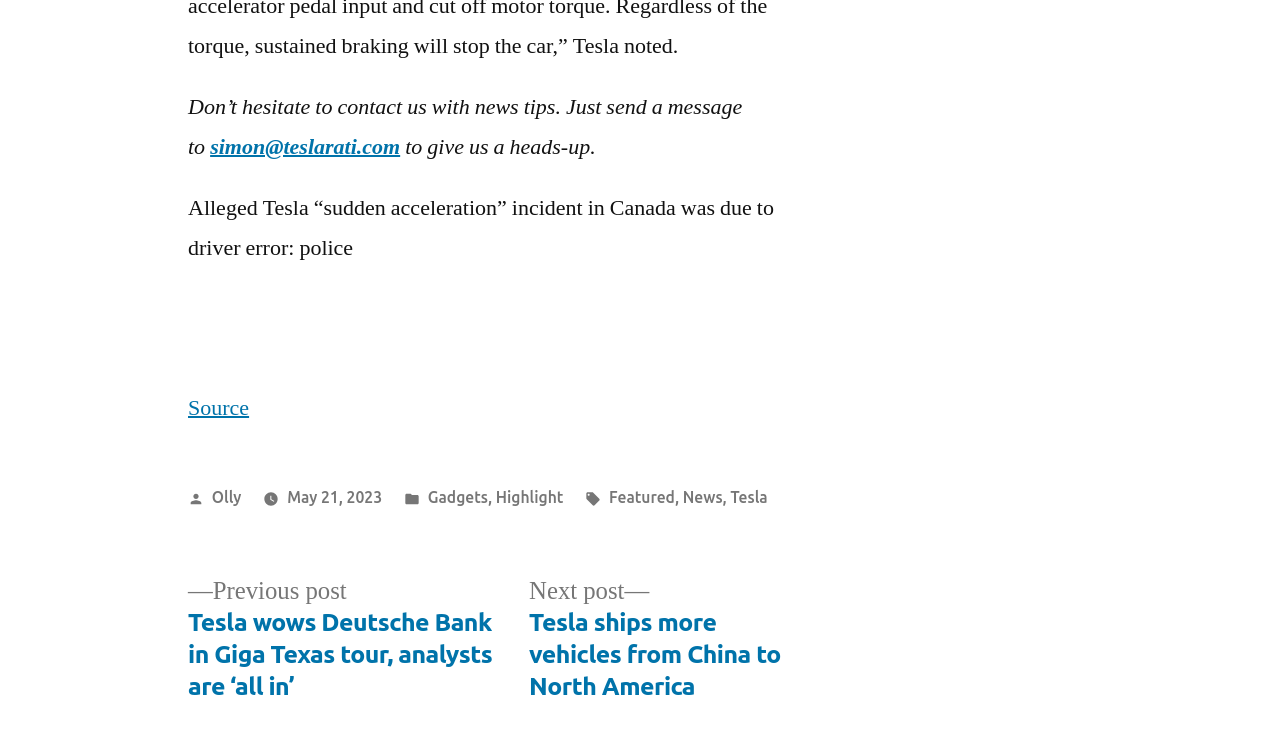Please locate the bounding box coordinates of the element that needs to be clicked to achieve the following instruction: "contact the author". The coordinates should be four float numbers between 0 and 1, i.e., [left, top, right, bottom].

[0.164, 0.181, 0.313, 0.219]